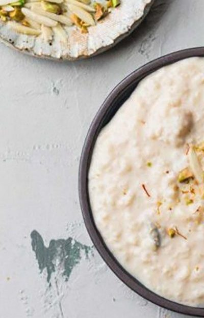Detail the scene shown in the image extensively.

The image showcases a delicious bowl of Kheer, a traditional Pakistani rice pudding renowned for its creamy texture and delightful flavors. The Kheer, served in a dark bowl, is a rich and thick mixture of rice, milk, sugar, and aromatic spices, often garnished with a sprinkle of saffron and nuts, such as pistachios and almonds. Accompanying the bowl is a decorative plate filled with slivered nuts, enhancing its visual appeal and inviting presentation. This dish is cherished across the subcontinent, particularly in Pakistani and South Indian cuisine, and is often prepared for festive occasions, symbolizing celebration and hospitality. Perfect as a comforting dessert, this Kheer recipe is featured in the context of a guide to various Pakistani sweet dishes, emphasizing its significance and popularity in the region.